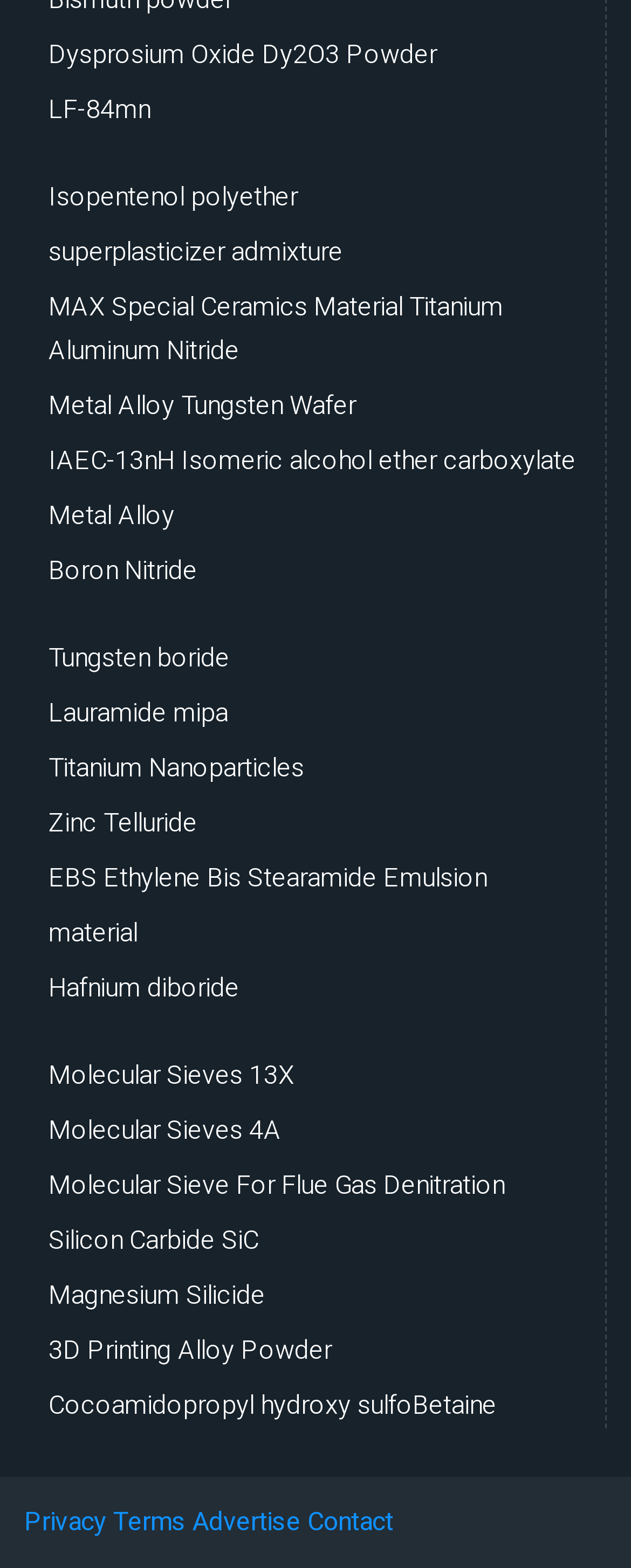Please respond in a single word or phrase: 
What is the first material listed?

Dysprosium Oxide Dy2O3 Powder